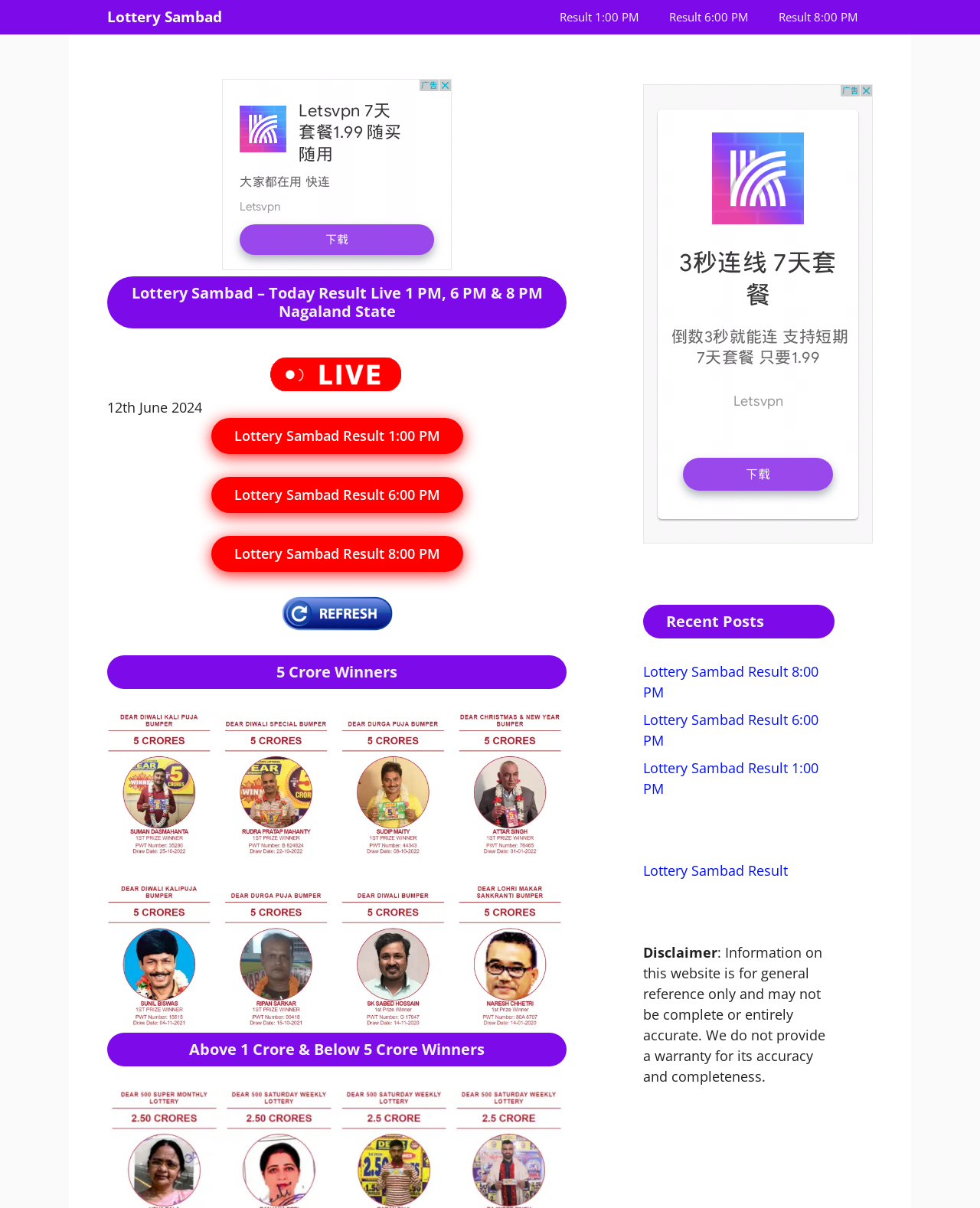Can you specify the bounding box coordinates of the area that needs to be clicked to fulfill the following instruction: "Go to Lottery Sambad Result 8:00 PM"?

[0.656, 0.548, 0.835, 0.58]